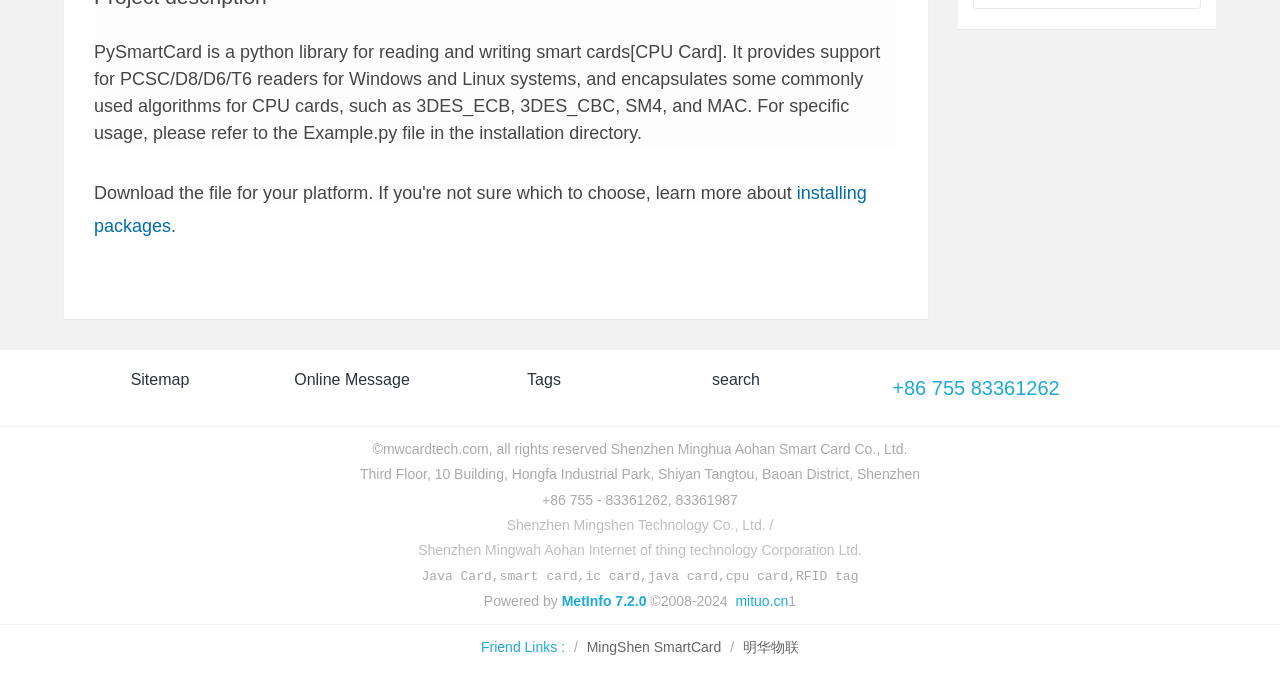Using the provided element description "+86 755 83361262", determine the bounding box coordinates of the UI element.

[0.697, 0.547, 0.828, 0.579]